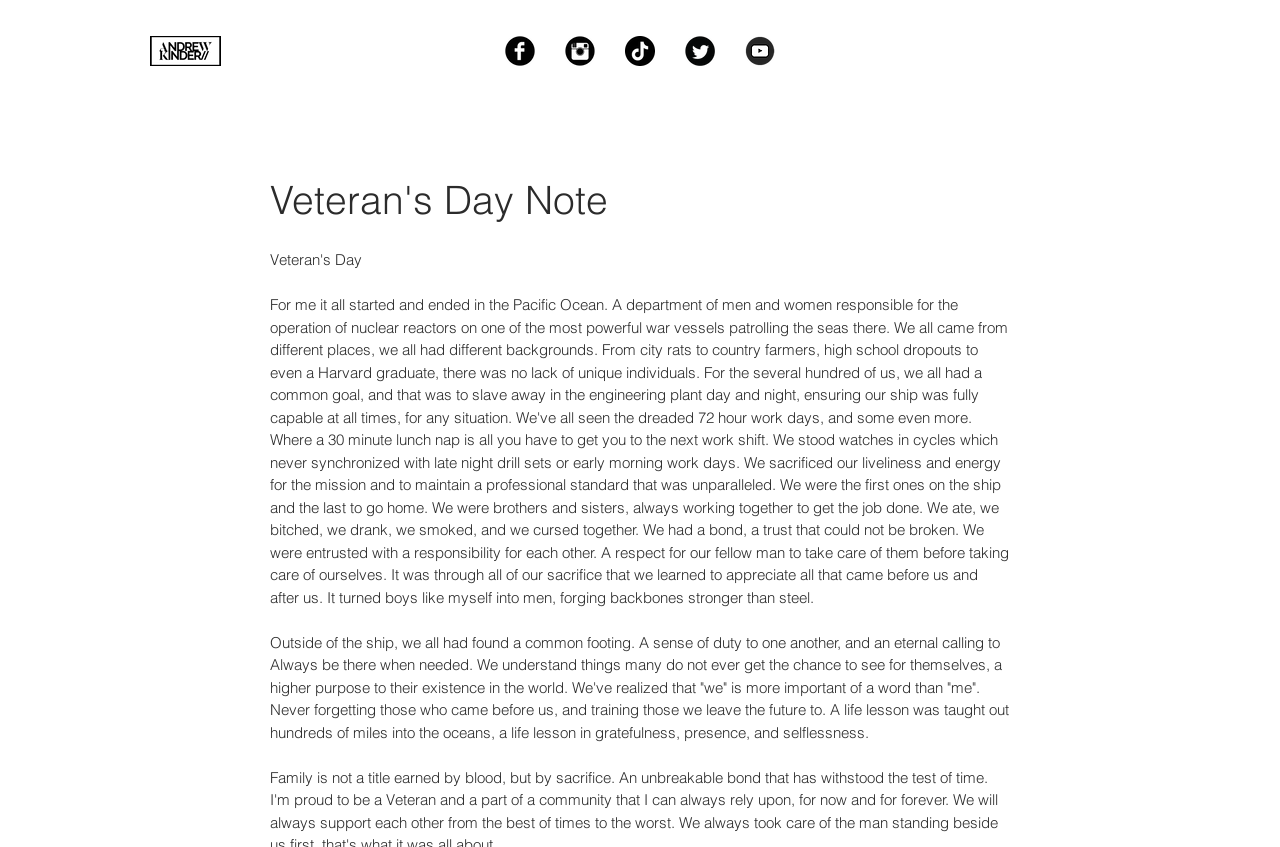Using the provided element description: "aria-label="Twitter Black Round"", determine the bounding box coordinates of the corresponding UI element in the screenshot.

[0.535, 0.043, 0.559, 0.078]